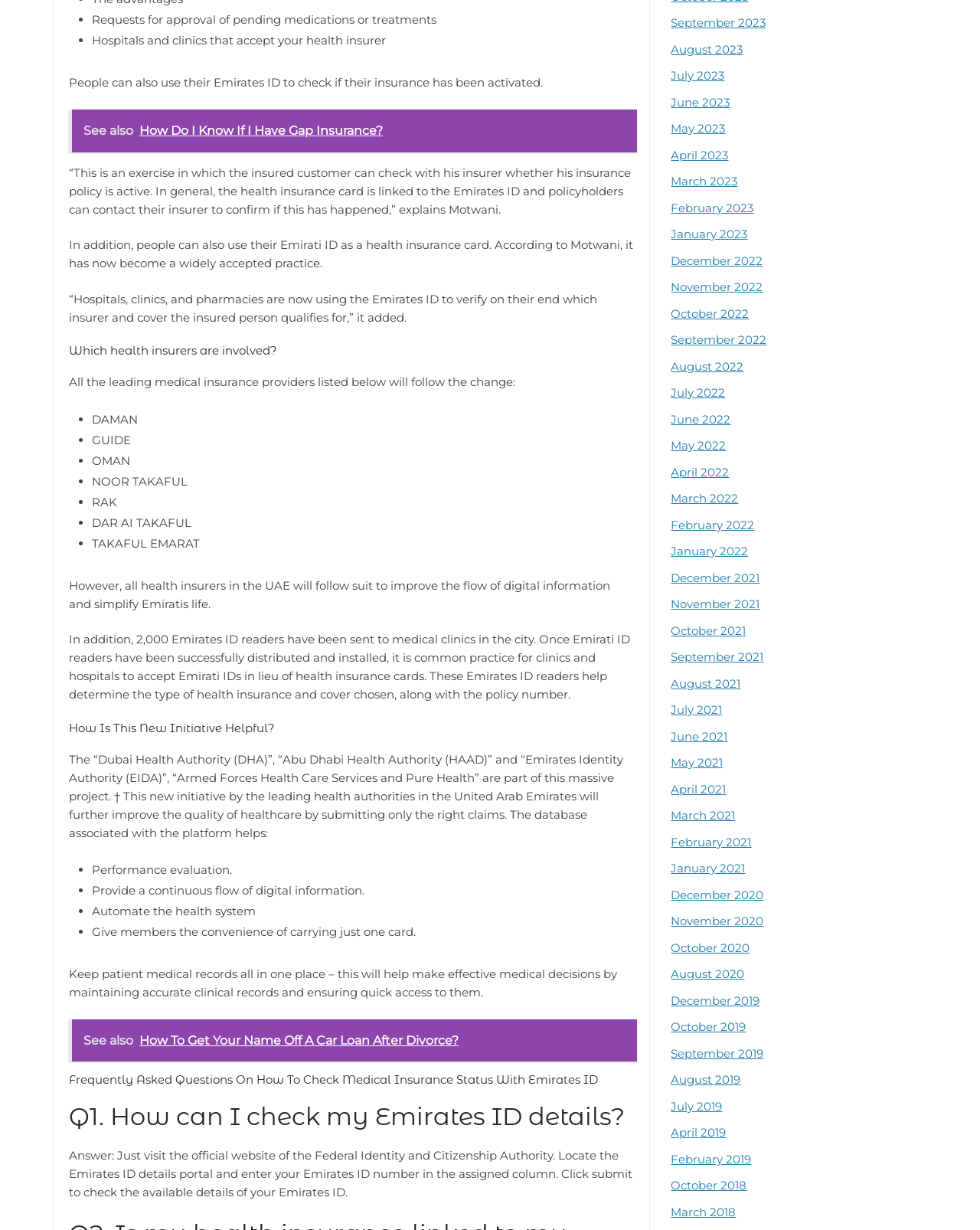What is the role of the Dubai Health Authority in the new initiative?
Look at the image and respond with a one-word or short phrase answer.

Part of the massive project